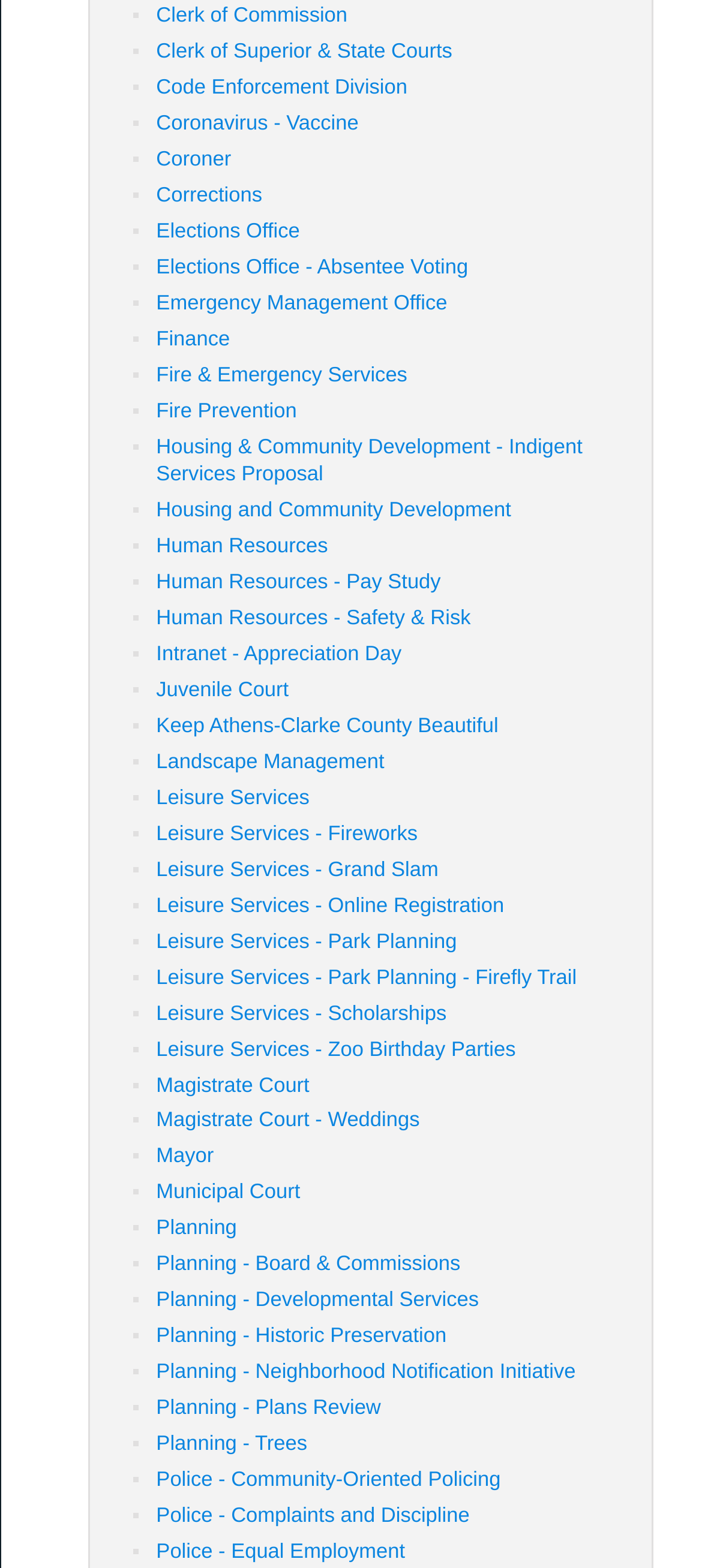How many list markers are on this webpage?
Using the image, respond with a single word or phrase.

55